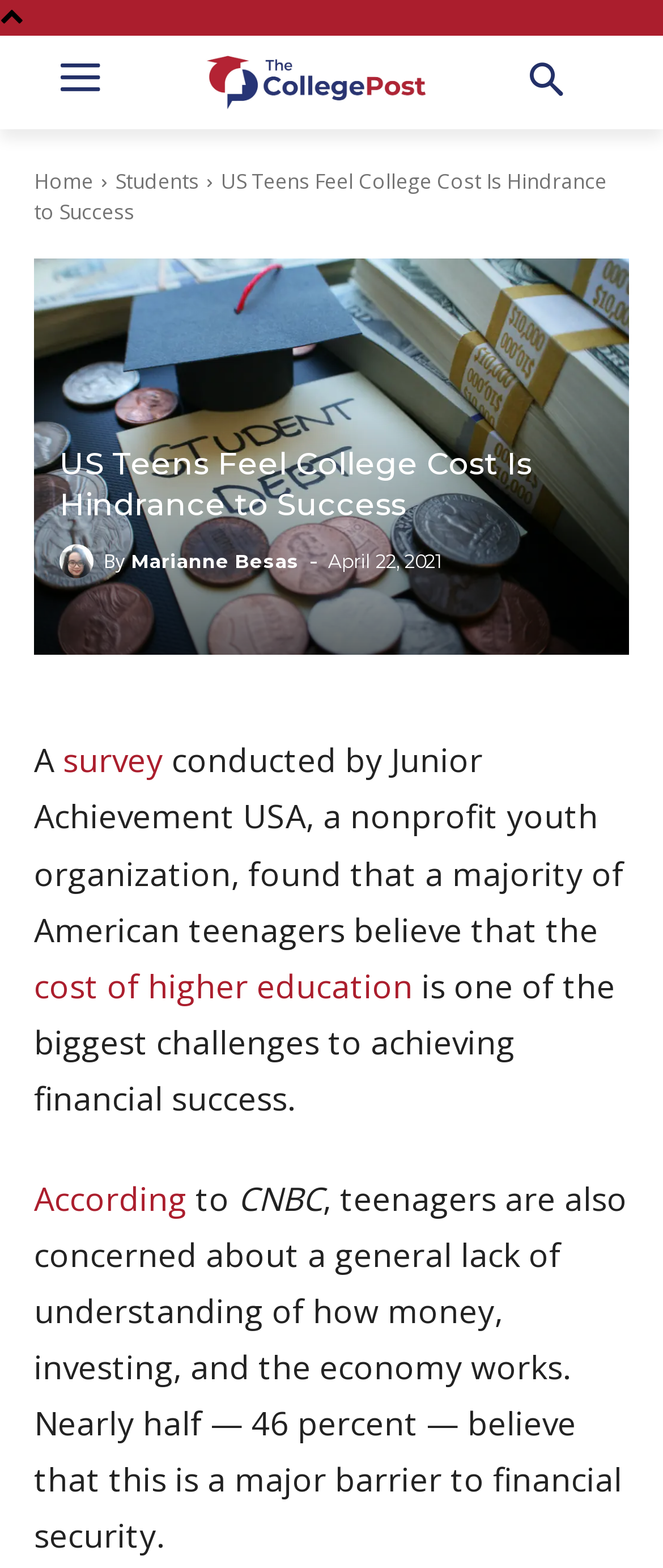Identify and provide the main heading of the webpage.

US Teens Feel College Cost Is Hindrance to Success